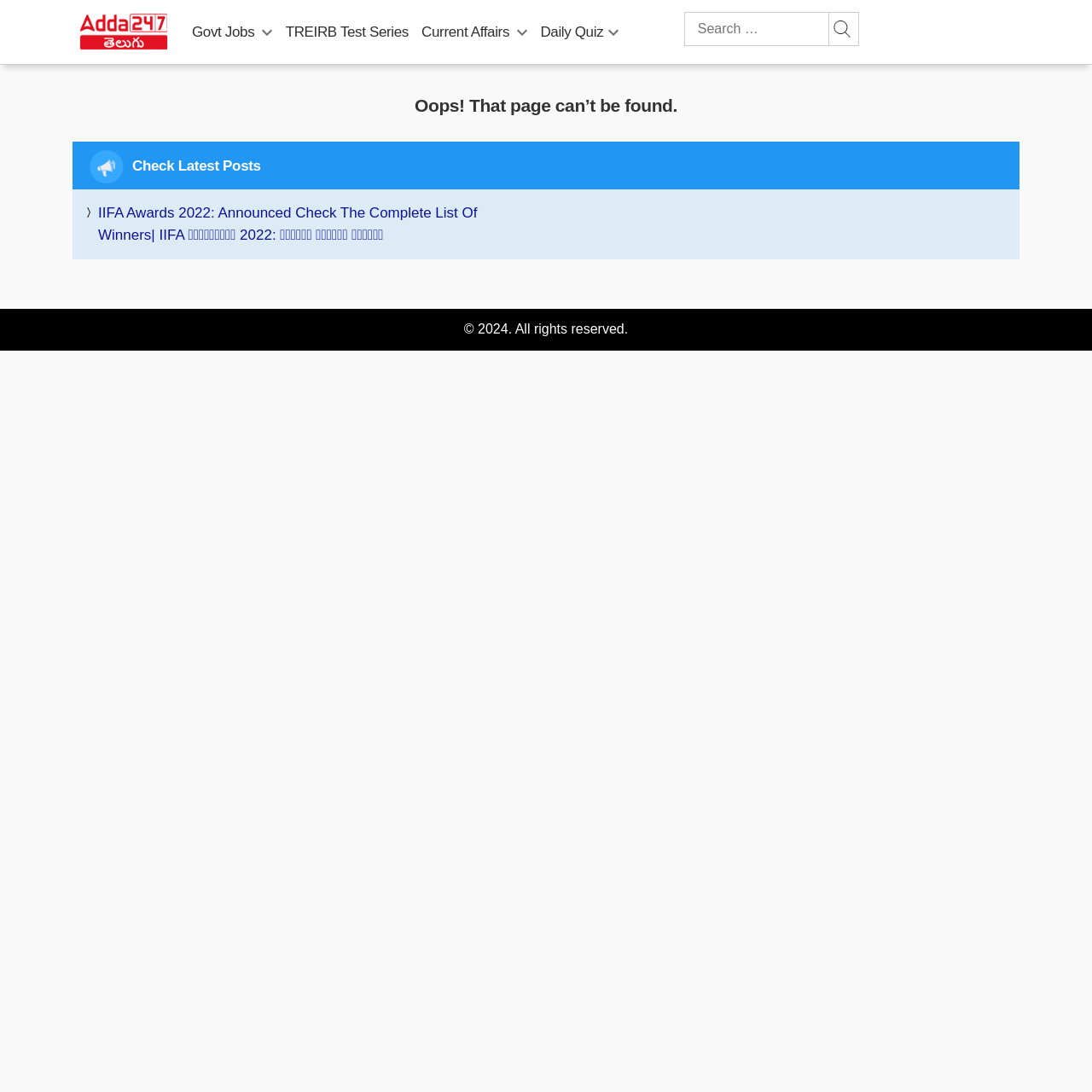Bounding box coordinates are specified in the format (top-left x, top-left y, bottom-right x, bottom-right y). All values are floating point numbers bounded between 0 and 1. Please provide the bounding box coordinate of the region this sentence describes: parent_node: Search for: value="Search"

[0.756, 0.011, 0.787, 0.042]